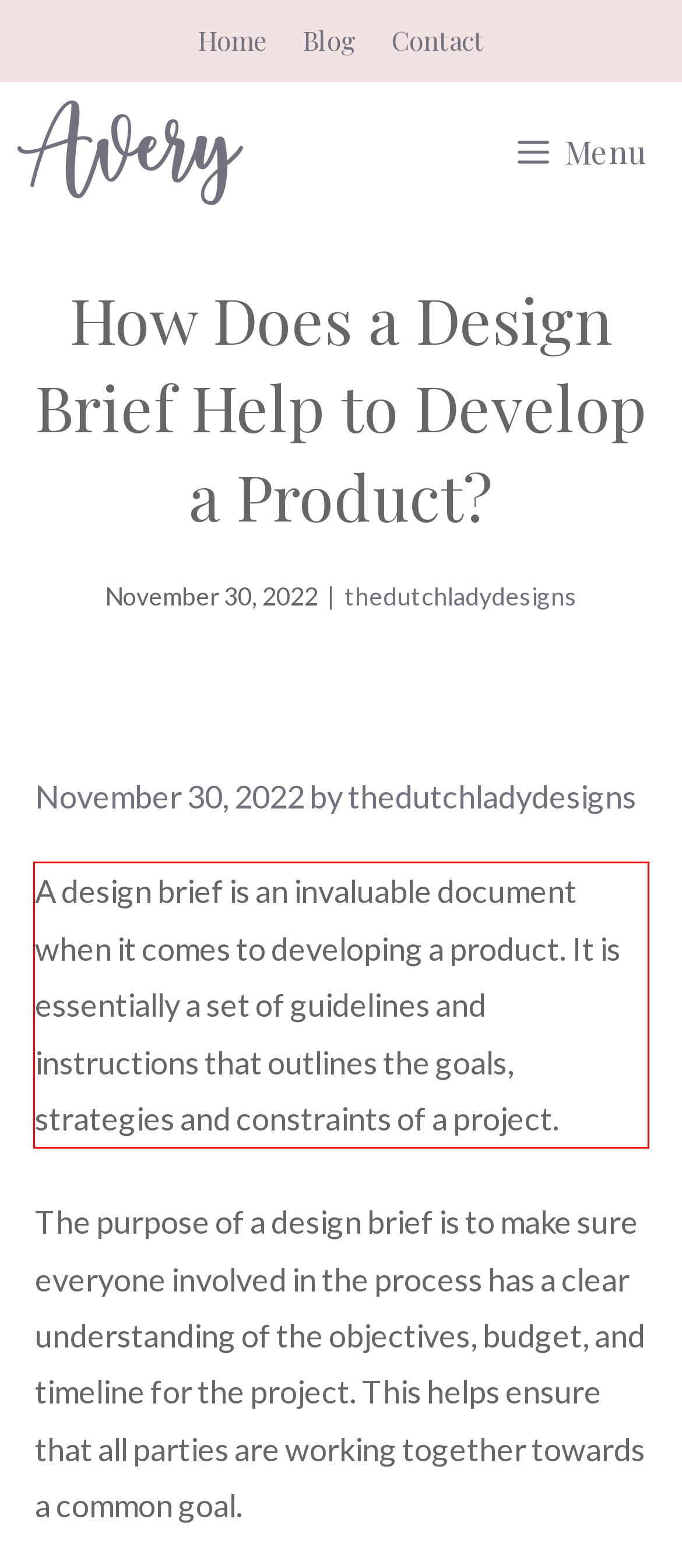You are provided with a screenshot of a webpage featuring a red rectangle bounding box. Extract the text content within this red bounding box using OCR.

A design brief is an invaluable document when it comes to developing a product. It is essentially a set of guidelines and instructions that outlines the goals, strategies and constraints of a project.